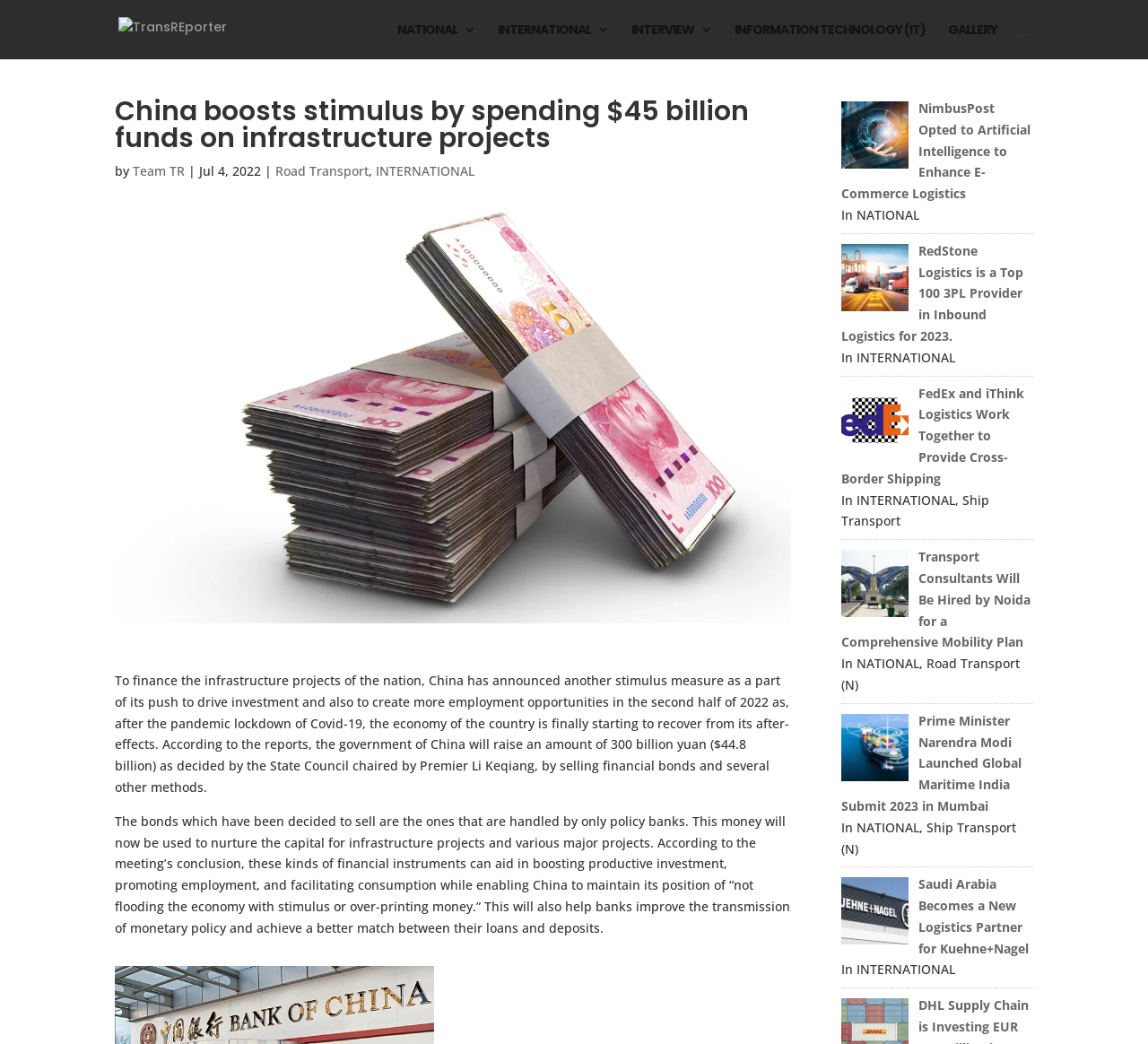Respond with a single word or phrase to the following question:
What is the name of the website?

TransREporter